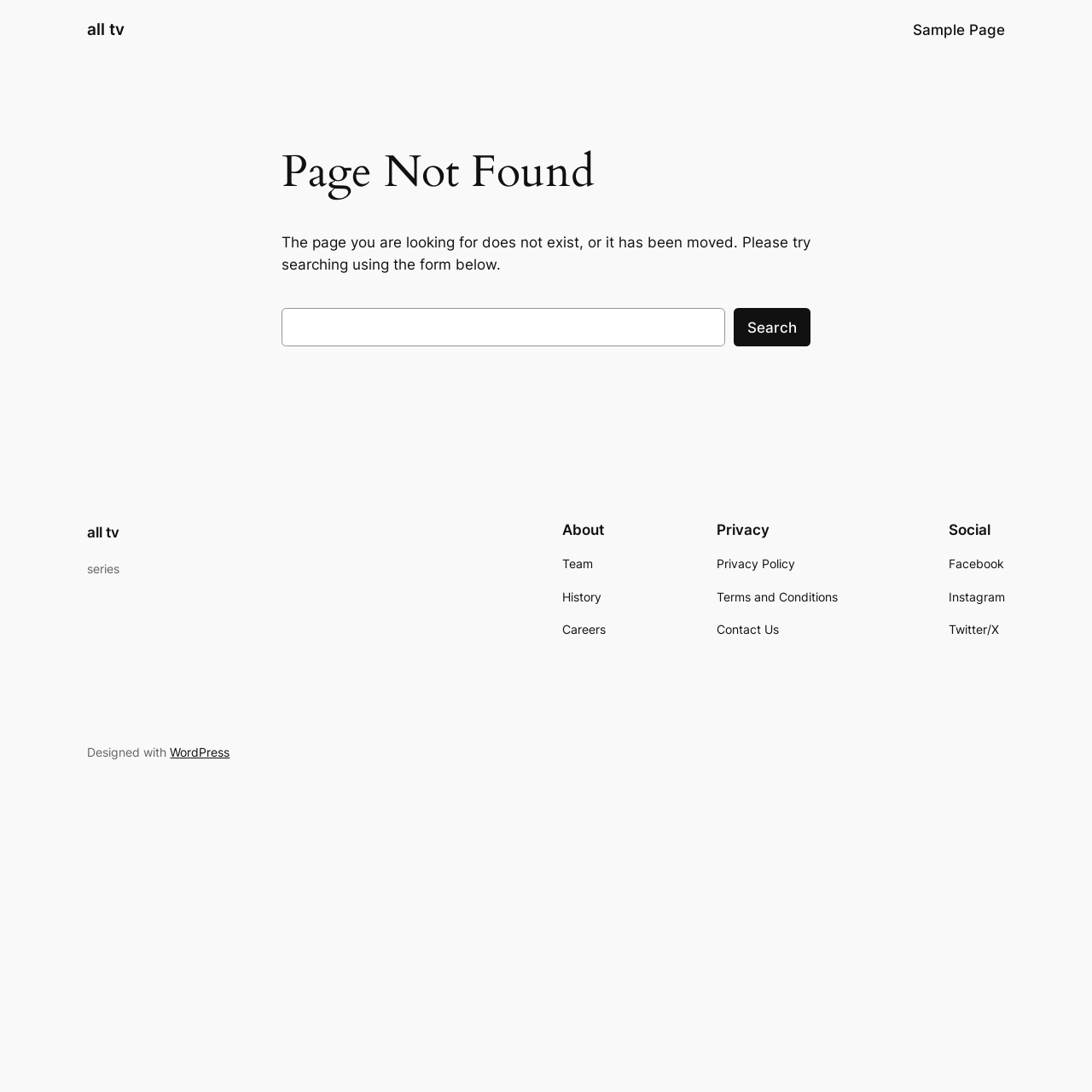Please identify the bounding box coordinates of the element's region that should be clicked to execute the following instruction: "visit Sample Page". The bounding box coordinates must be four float numbers between 0 and 1, i.e., [left, top, right, bottom].

[0.836, 0.017, 0.92, 0.037]